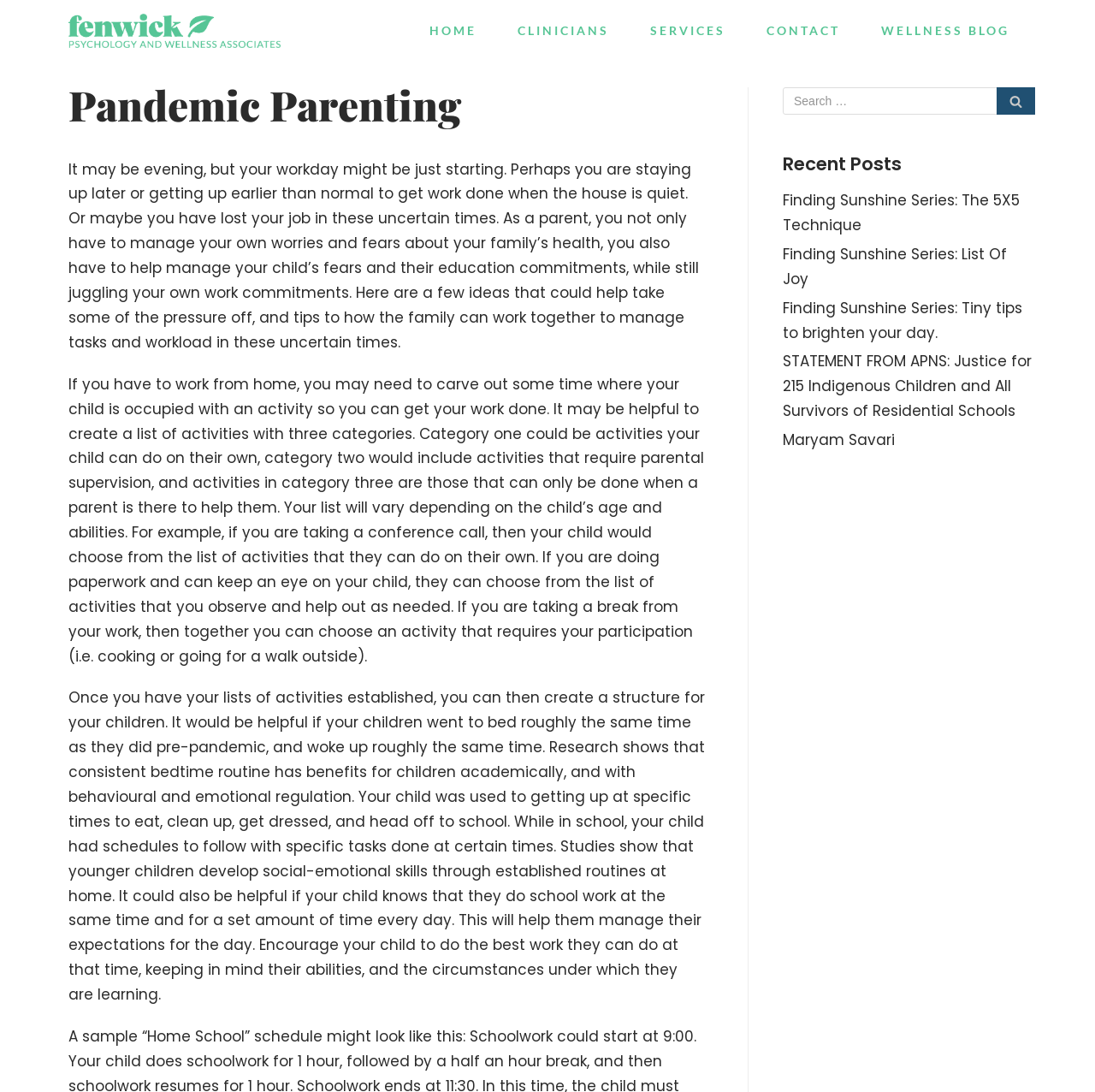Please specify the bounding box coordinates of the region to click in order to perform the following instruction: "Search for something".

[0.91, 0.08, 0.945, 0.105]